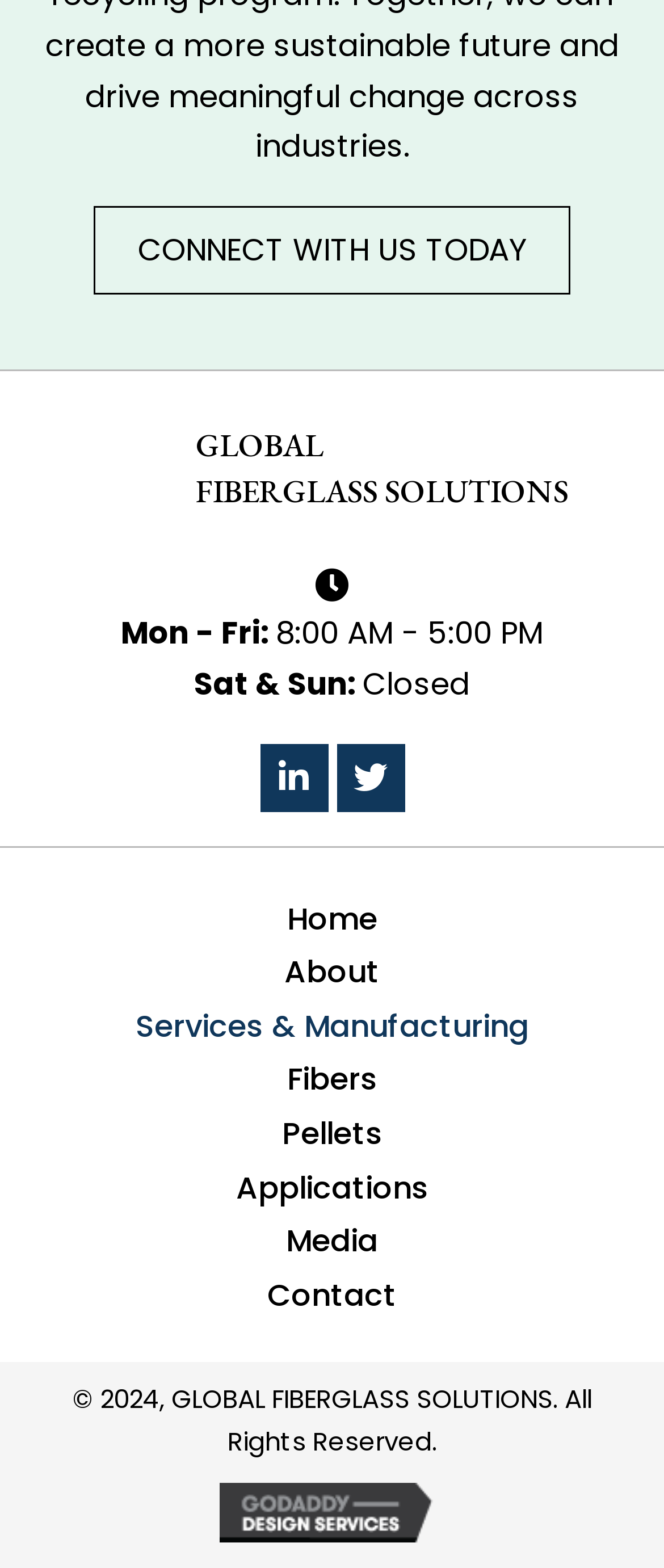What is the copyright year?
Look at the image and respond with a one-word or short phrase answer.

2024